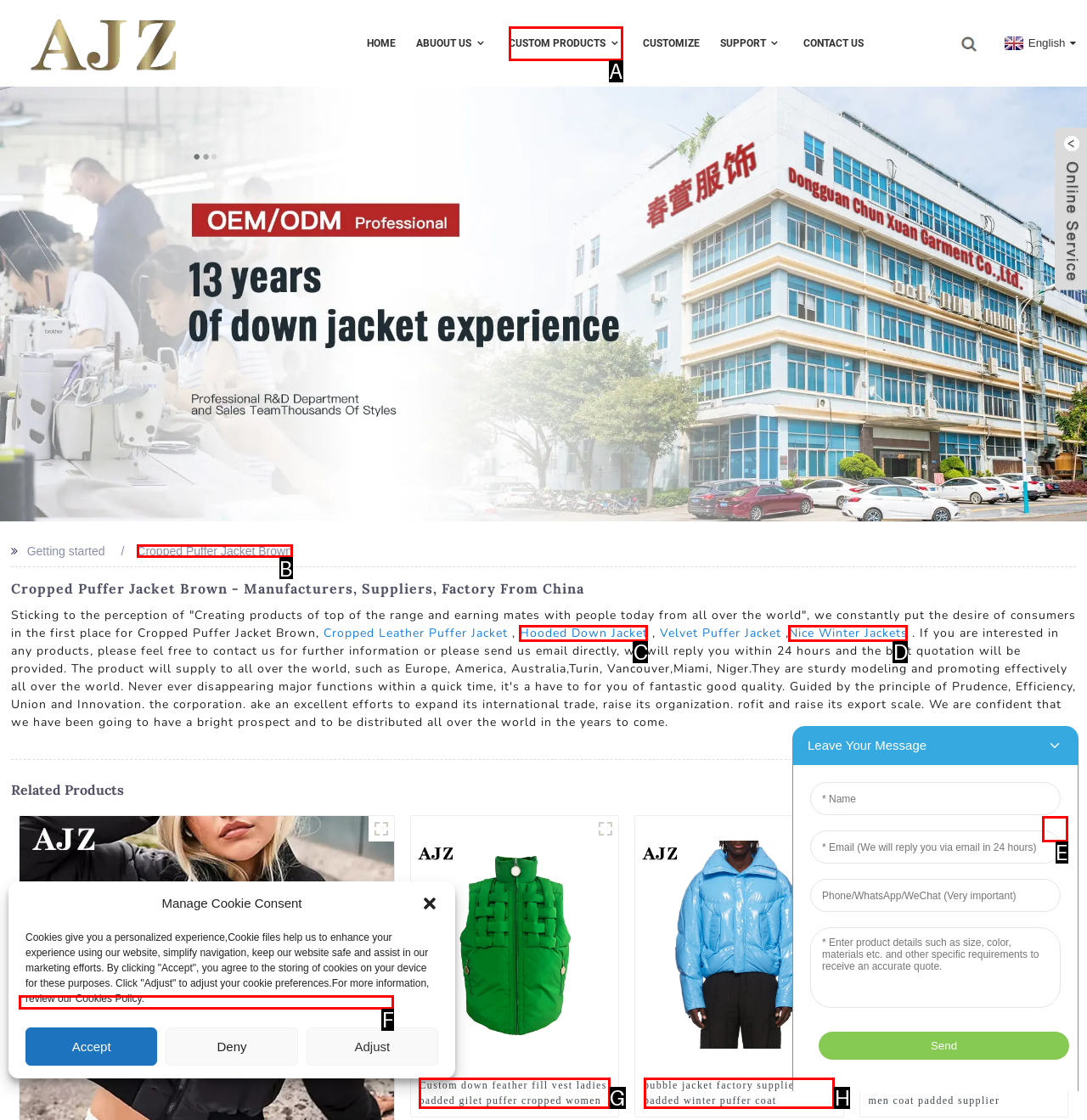For the given instruction: View Cropped Puffer Jacket Brown products, determine which boxed UI element should be clicked. Answer with the letter of the corresponding option directly.

B